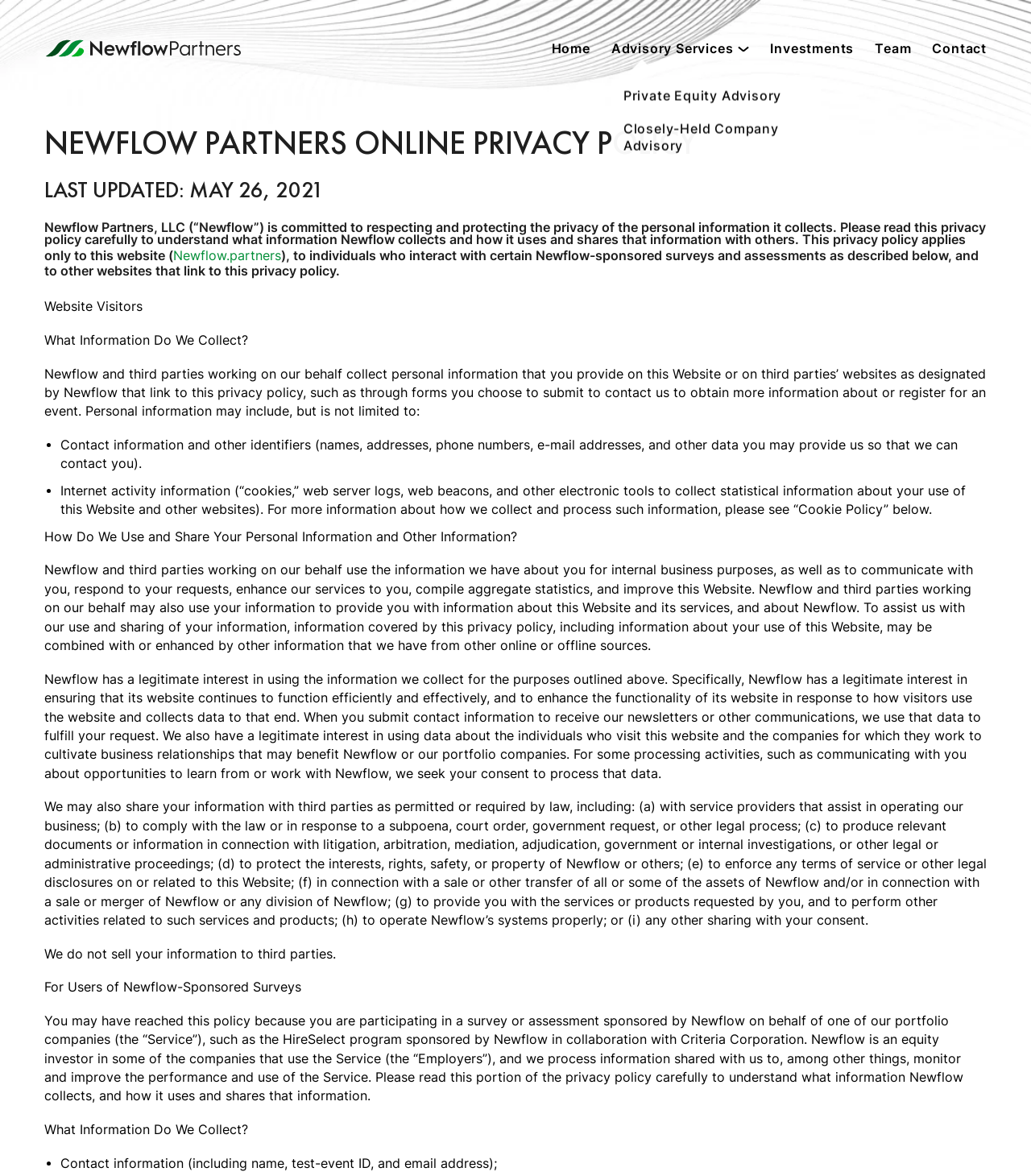Can you look at the image and give a comprehensive answer to the question:
Can users opt-out of sharing their information with third parties?

I found this answer by reading the section 'How Do We Use and Share Your Personal Information and Other Information?' which explains that Newflow may share user information with third parties as permitted or required by law, but does not provide an option for users to opt-out.